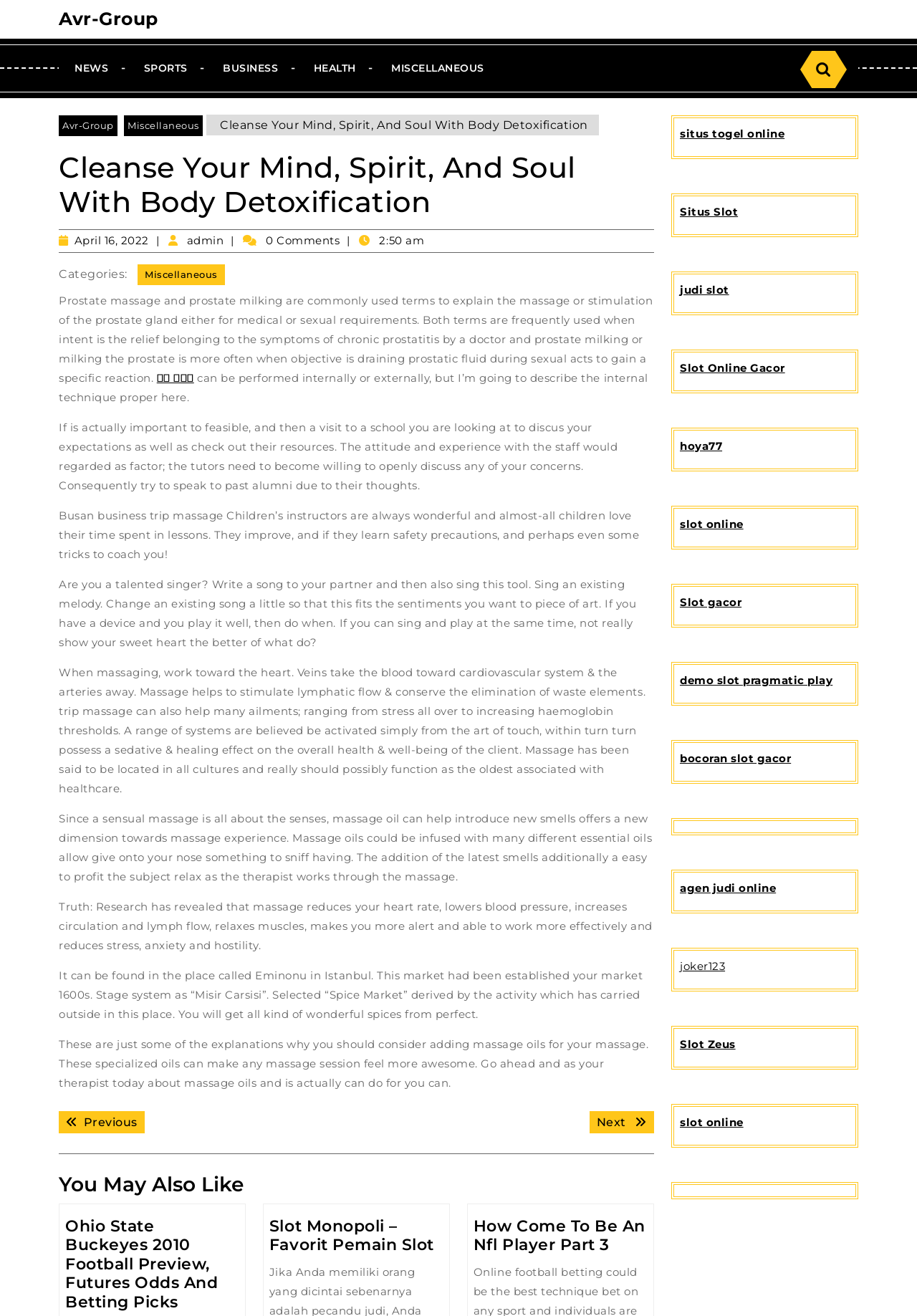Provide the bounding box coordinates of the section that needs to be clicked to accomplish the following instruction: "Search for something."

[0.877, 0.04, 0.923, 0.064]